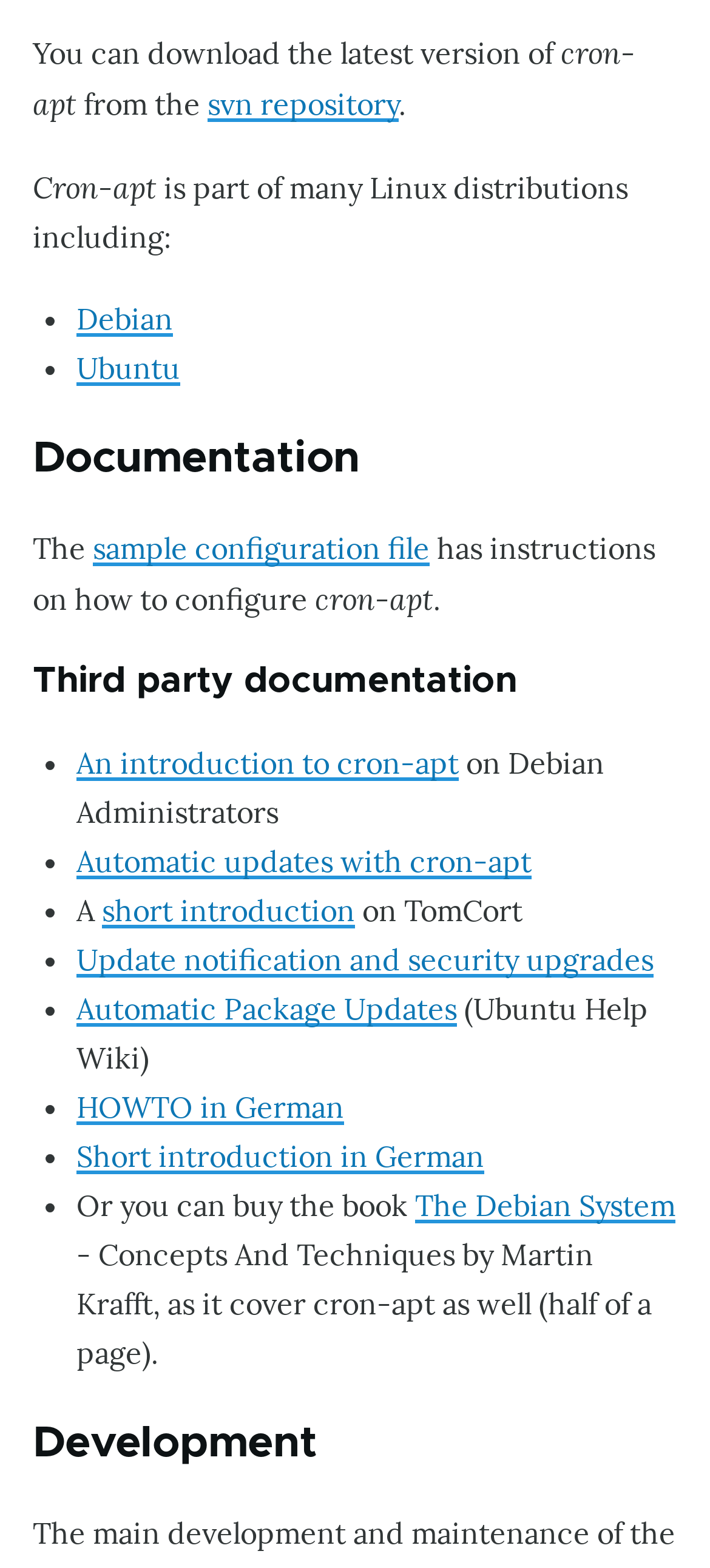Kindly determine the bounding box coordinates for the area that needs to be clicked to execute this instruction: "learn about cron-apt on Debian Administrators".

[0.108, 0.475, 0.646, 0.498]